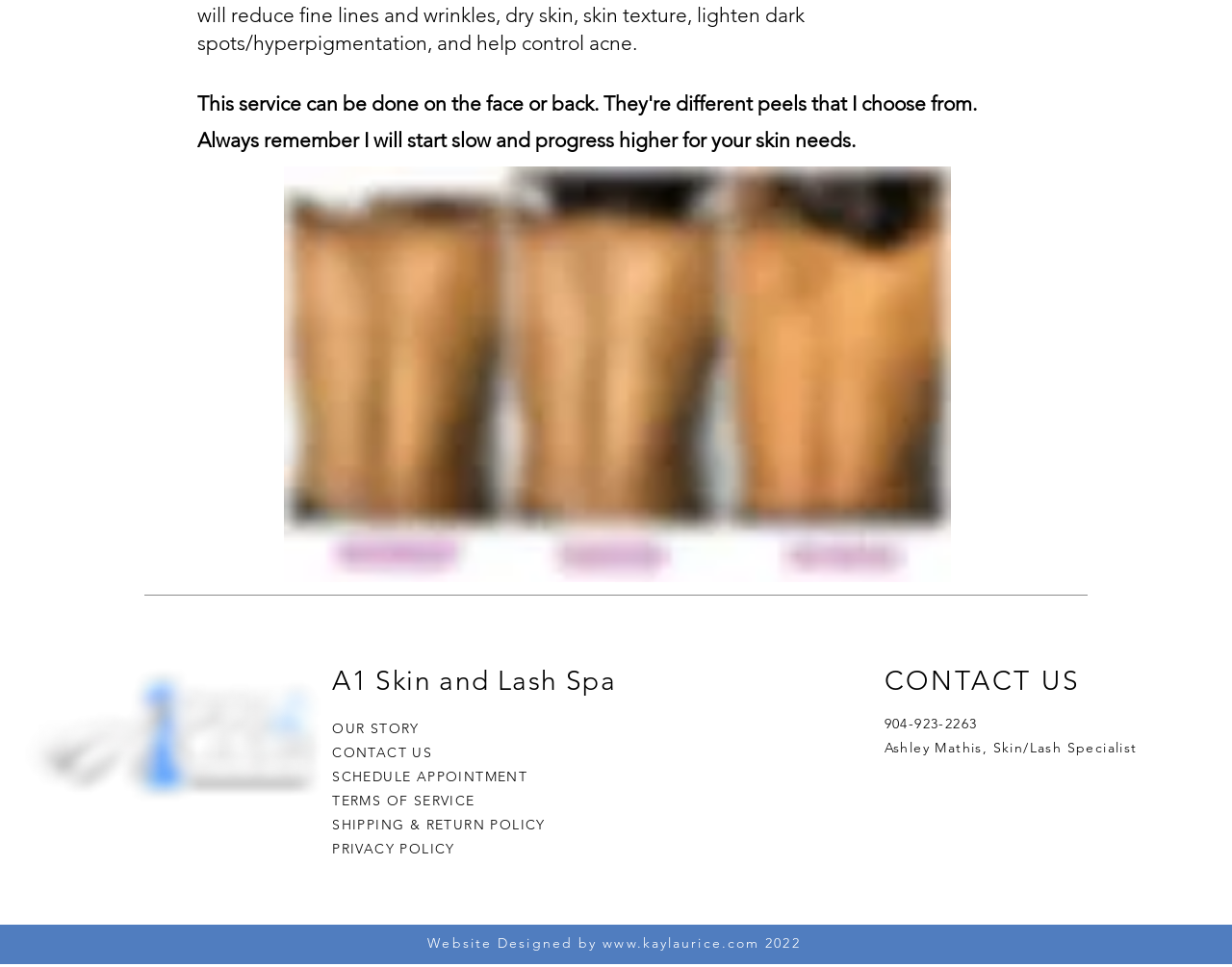Specify the bounding box coordinates of the area to click in order to follow the given instruction: "check contact information."

[0.718, 0.739, 0.793, 0.757]